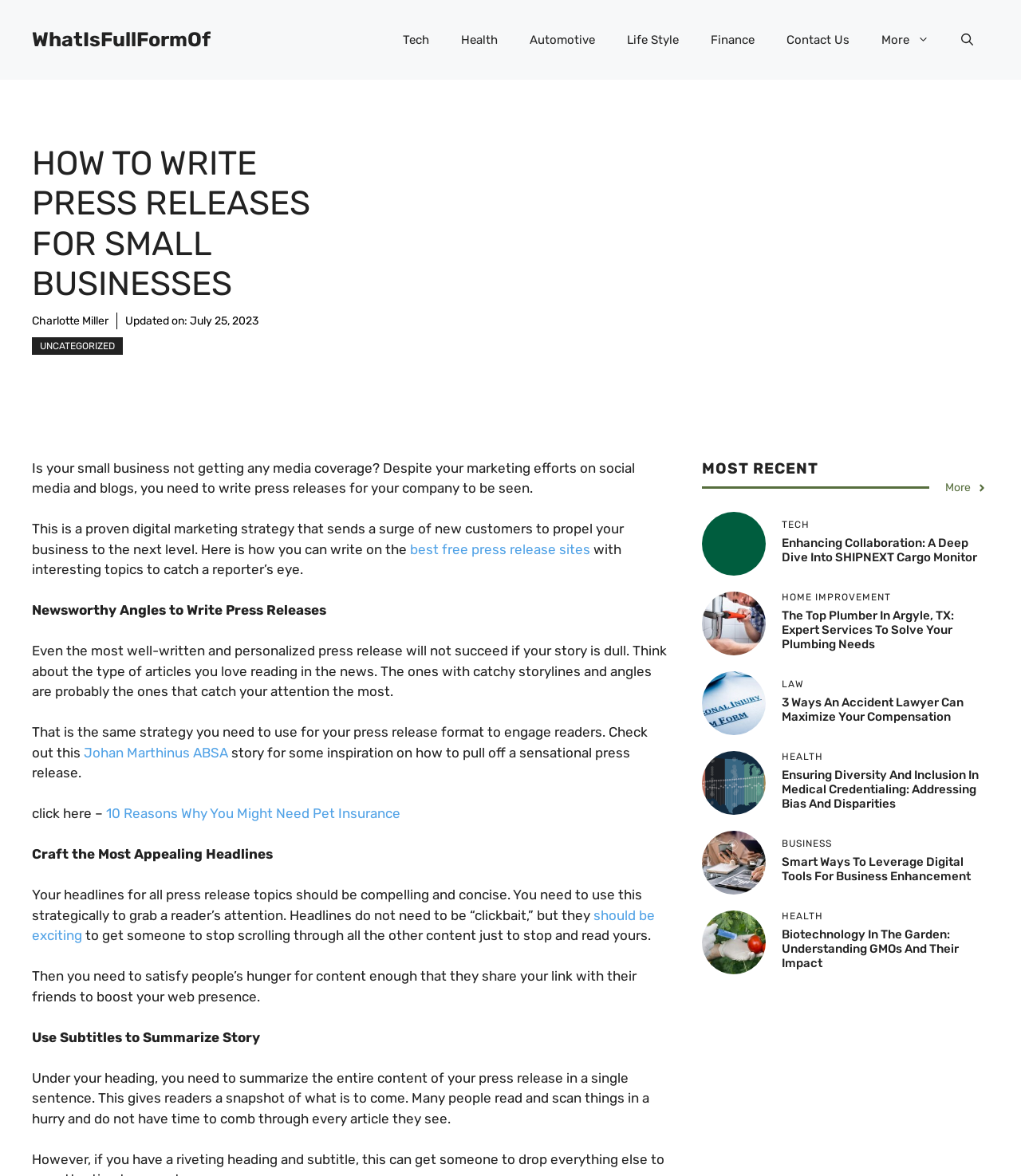Identify the bounding box coordinates of the region that needs to be clicked to carry out this instruction: "Check the 'Health' category". Provide these coordinates as four float numbers ranging from 0 to 1, i.e., [left, top, right, bottom].

[0.436, 0.014, 0.503, 0.054]